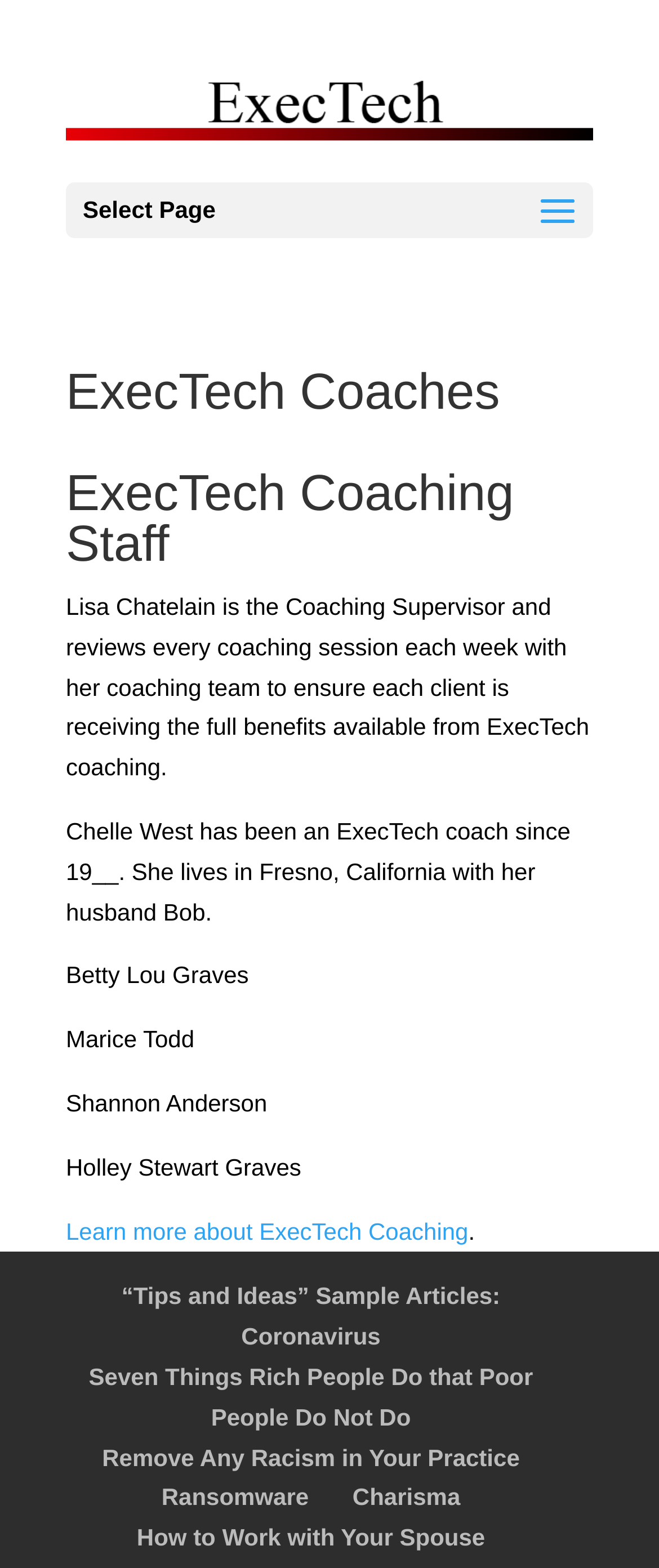Identify the bounding box coordinates for the UI element described as: "alt="ExecTech Management Consulting"".

[0.1, 0.061, 0.9, 0.078]